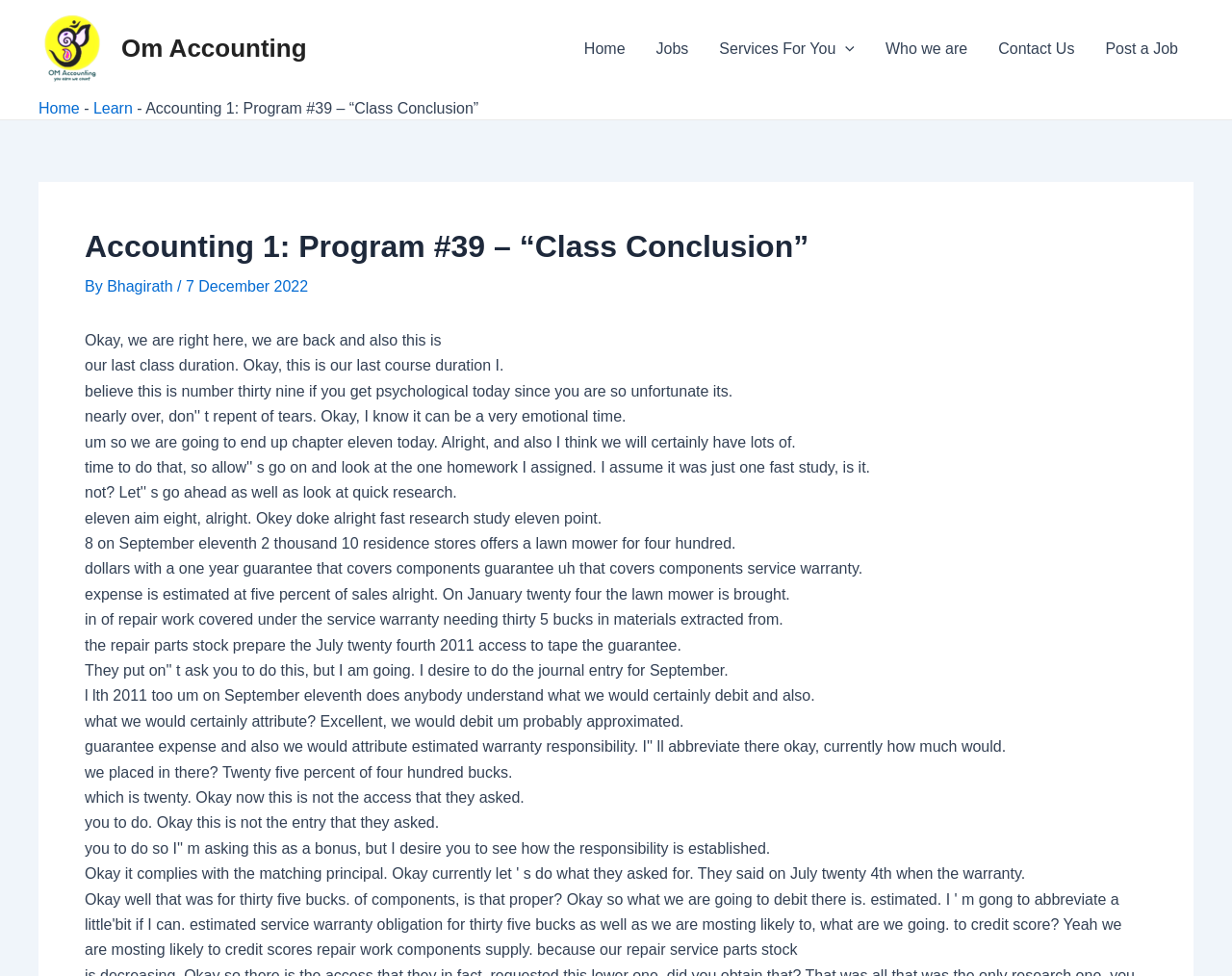Provide the bounding box coordinates for the area that should be clicked to complete the instruction: "Toggle Services For You Menu".

[0.571, 0.011, 0.706, 0.09]